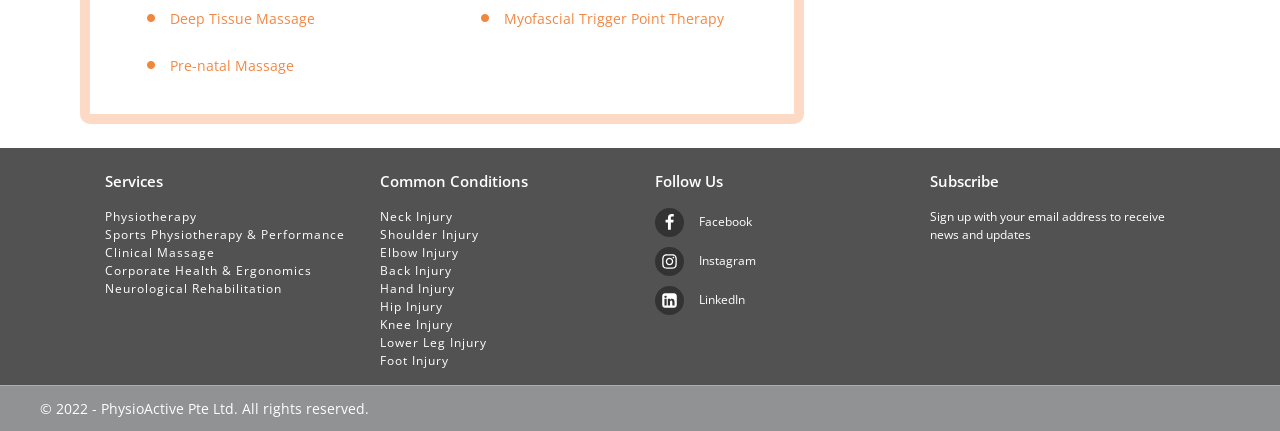What year is mentioned in the copyright notice?
Based on the visual information, provide a detailed and comprehensive answer.

At the bottom of the webpage, I found a StaticText element with the text '© 2022 - PhysioActive Pte Ltd. All rights reserved.'. This indicates that the copyright notice is for the year 2022.